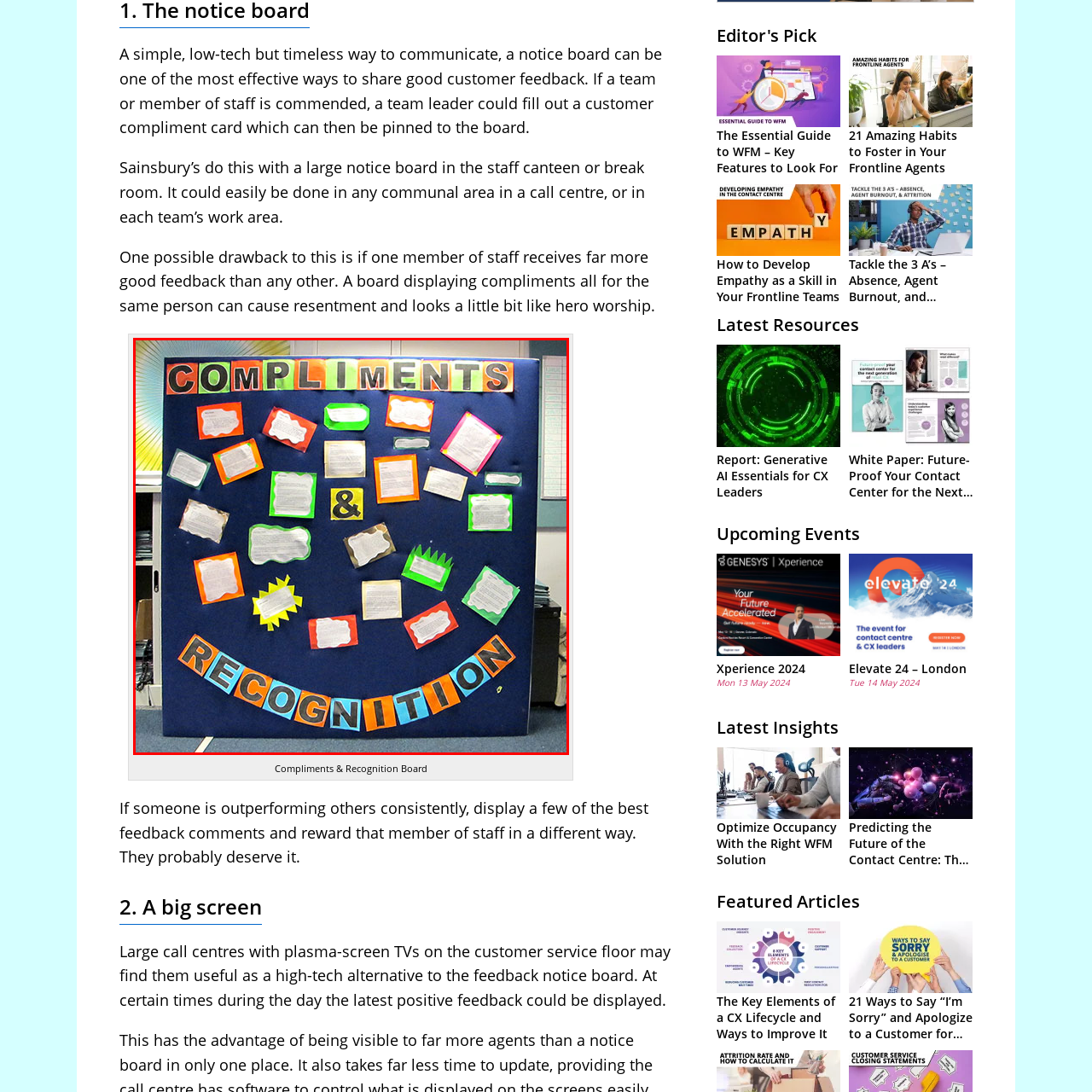Give a thorough account of what is shown in the red-encased segment of the image.

The image displays a vibrant "Compliments & Recognition" board, designed to celebrate positive feedback and appreciate team members. The board is decorated with various colorful frames housing compliments and messages, showcasing praises for individual achievements and contributions. Prominently featured are the words "COMPLIMENTS" at the top and "RECOGNITION" at the bottom, both in large, bold letters that stand out against the blue background. This setup encourages a culture of recognition within teams, highlighting the importance of acknowledging excellent work and fostering a supportive environment. Such notice boards can effectively communicate positive feedback in communal spaces, like staff canteens or break rooms, contributing to enhanced morale and teamwork.